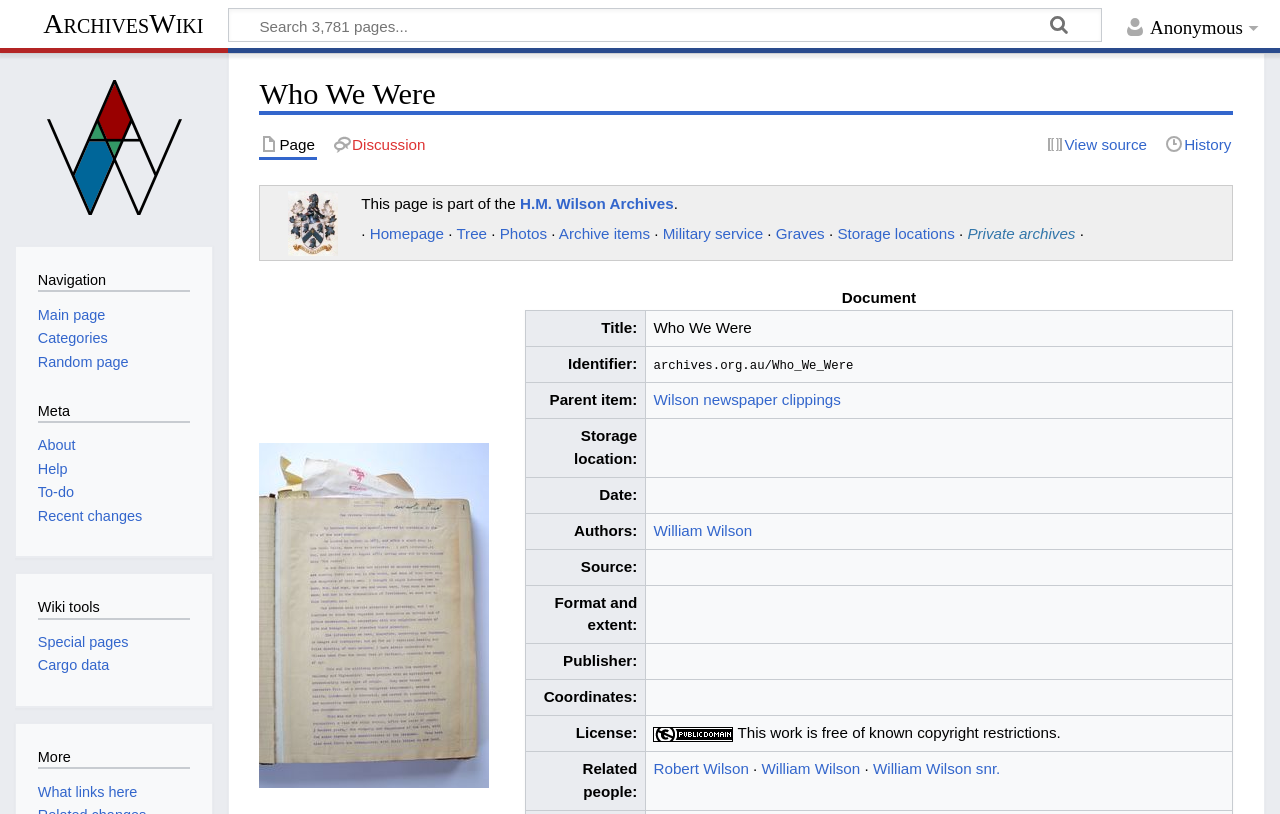Determine the bounding box coordinates for the clickable element required to fulfill the instruction: "View the source of the current page". Provide the coordinates as four float numbers between 0 and 1, i.e., [left, top, right, bottom].

[0.816, 0.164, 0.898, 0.192]